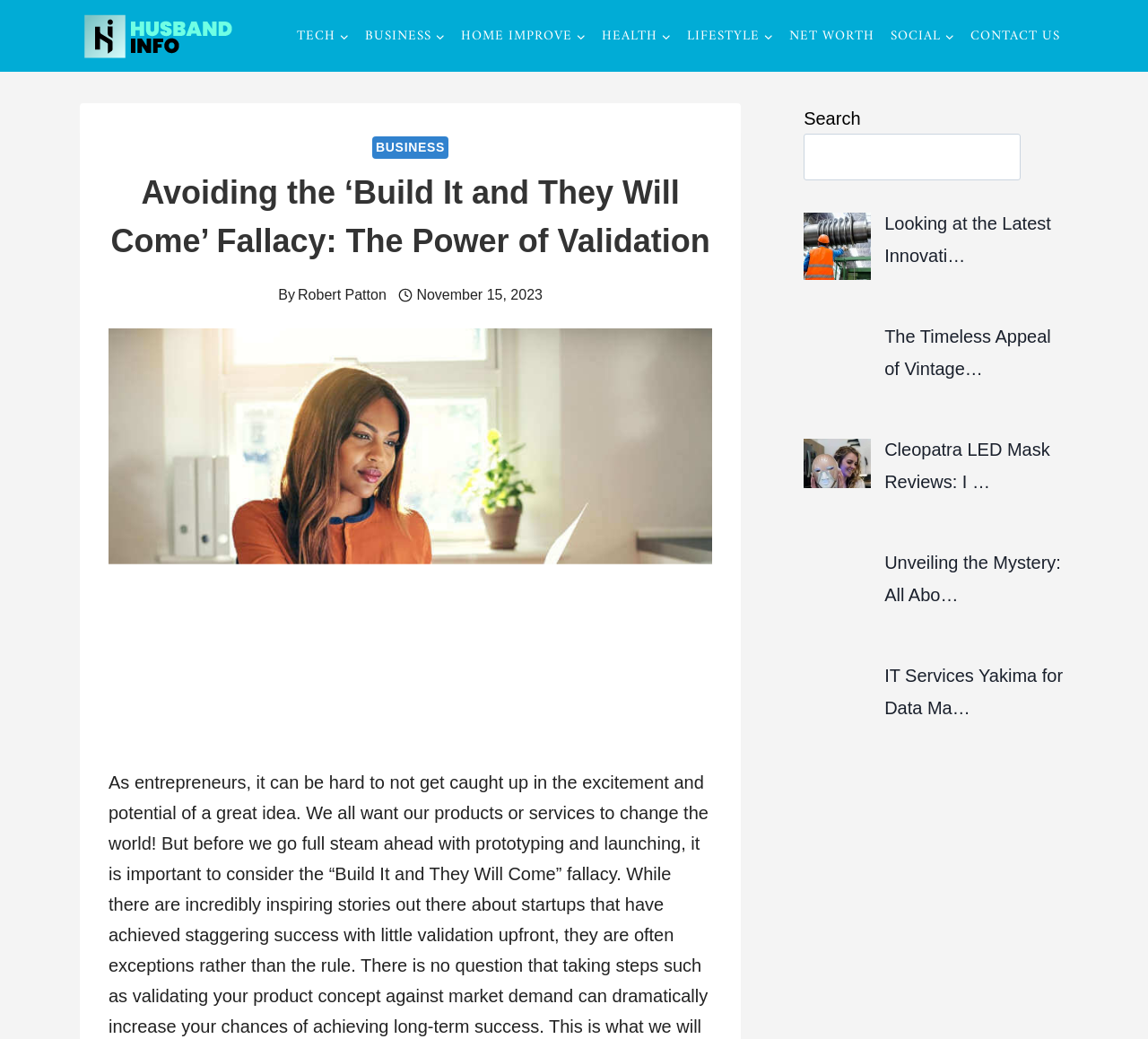Please provide a detailed answer to the question below based on the screenshot: 
What is the date of the current article?

I found the date of the article by looking at the header section of the webpage, where it displays the date 'November 15, 2023'.